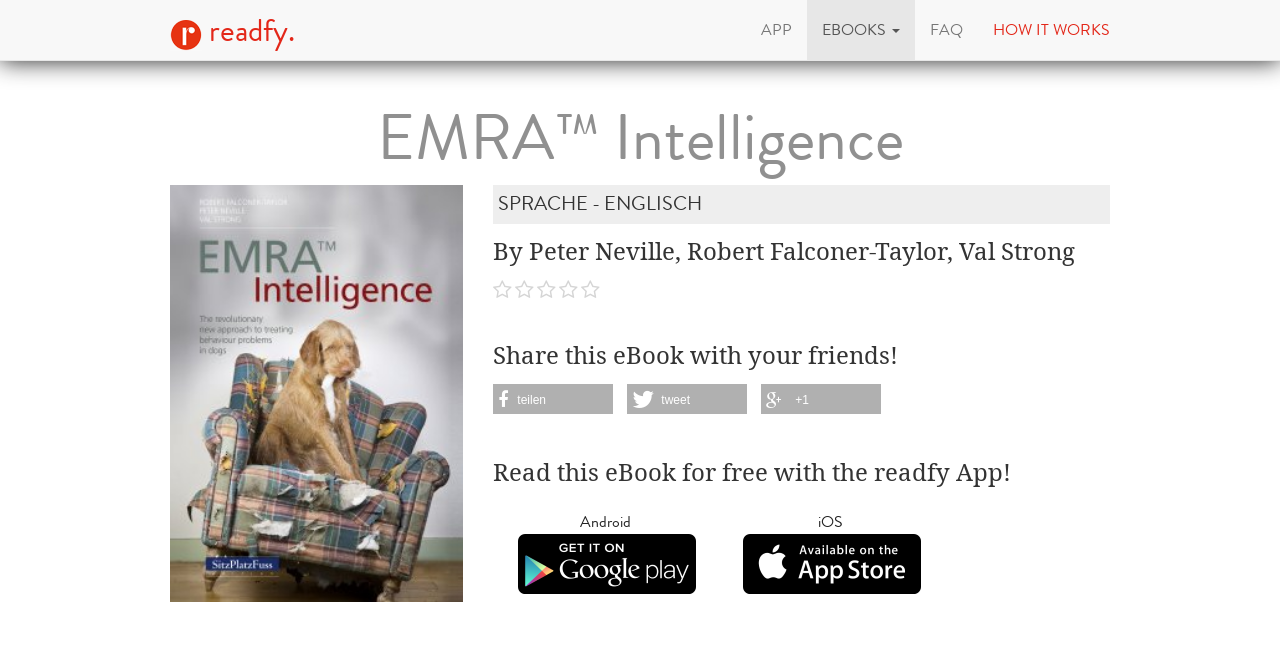Please locate the clickable area by providing the bounding box coordinates to follow this instruction: "Open the APP link".

[0.583, 0.0, 0.63, 0.089]